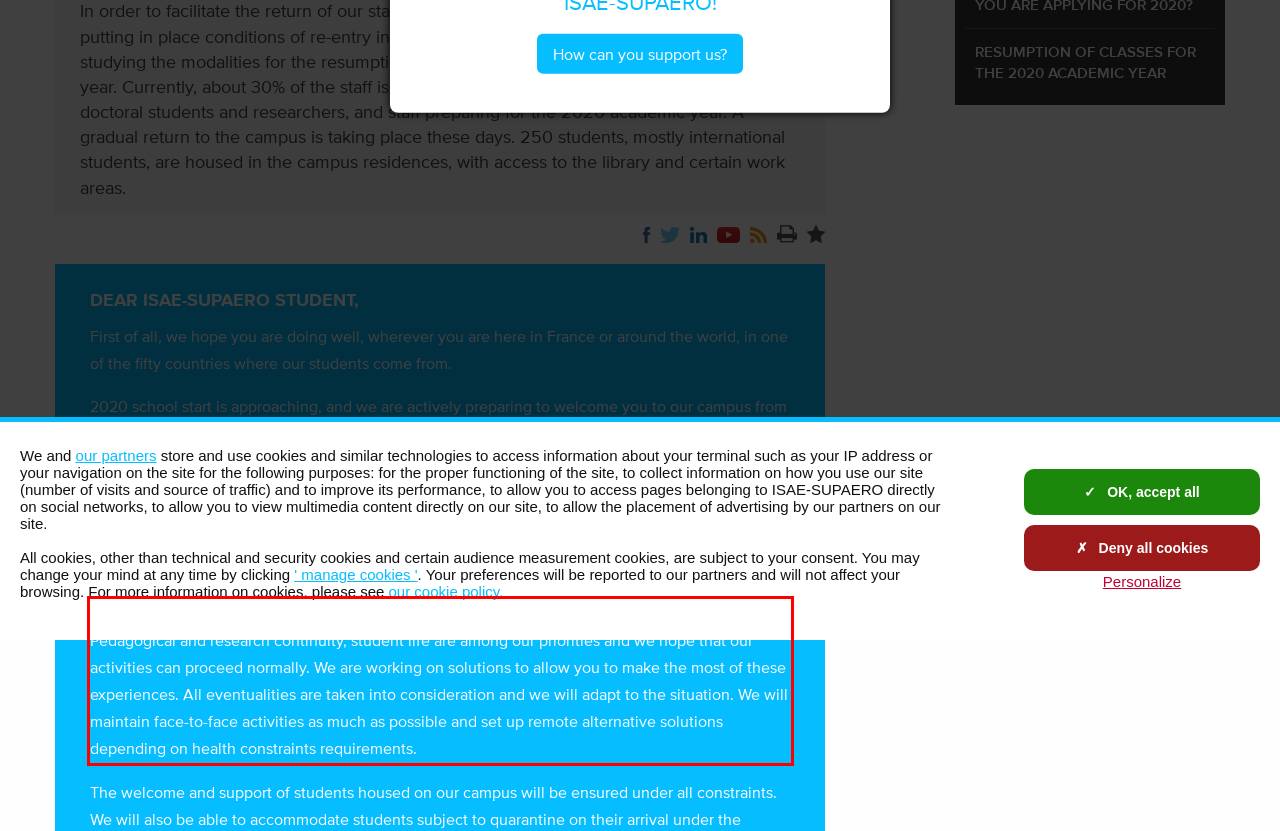Please look at the webpage screenshot and extract the text enclosed by the red bounding box.

No one can predict what the health constraints associated with COVID-19 will be by this time. Pedagogical and research continuity, student life are among our priorities and we hope that our activities can proceed normally. We are working on solutions to allow you to make the most of these experiences. All eventualities are taken into consideration and we will adapt to the situation. We will maintain face-to-face activities as much as possible and set up remote alternative solutions depending on health constraints requirements.